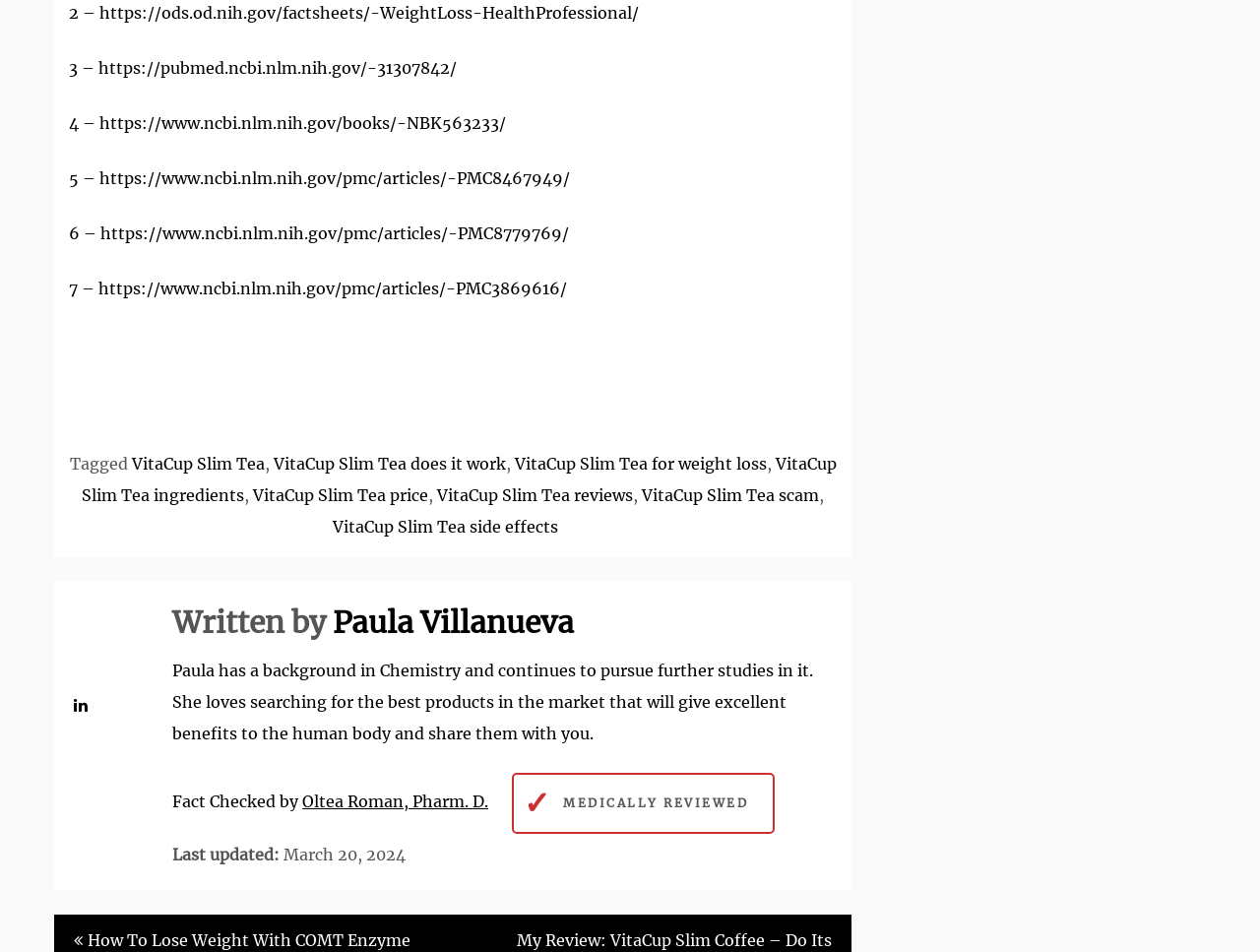Please provide a one-word or phrase answer to the question: 
What is the profession of Oltea Roman?

Pharm. D.